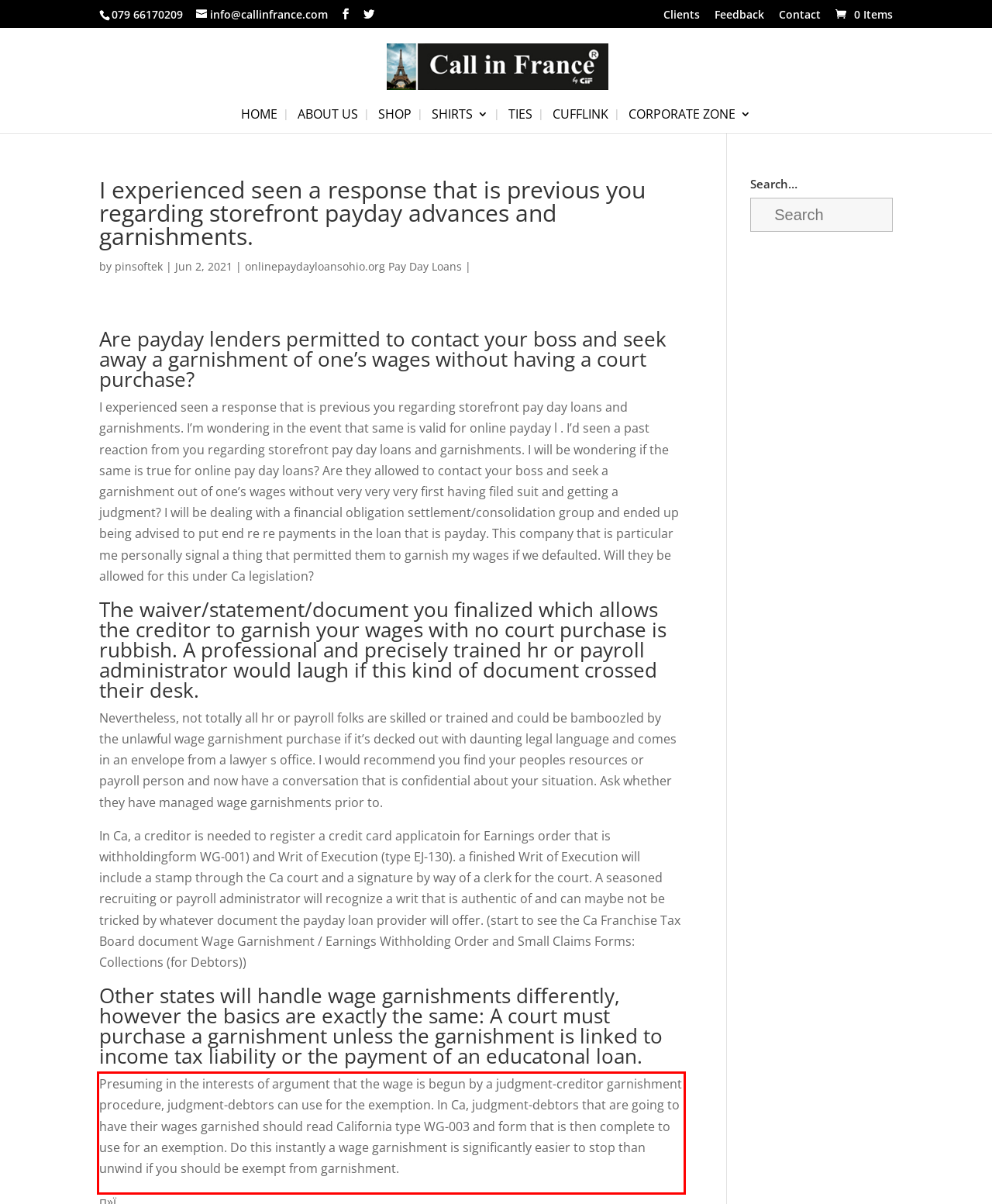From the given screenshot of a webpage, identify the red bounding box and extract the text content within it.

Presuming in the interests of argument that the wage is begun by a judgment-creditor garnishment procedure, judgment-debtors can use for the exemption. In Ca, judgment-debtors that are going to have their wages garnished should read California type WG-003 and form that is then complete to use for an exemption. Do this instantly a wage garnishment is significantly easier to stop than unwind if you should be exempt from garnishment.